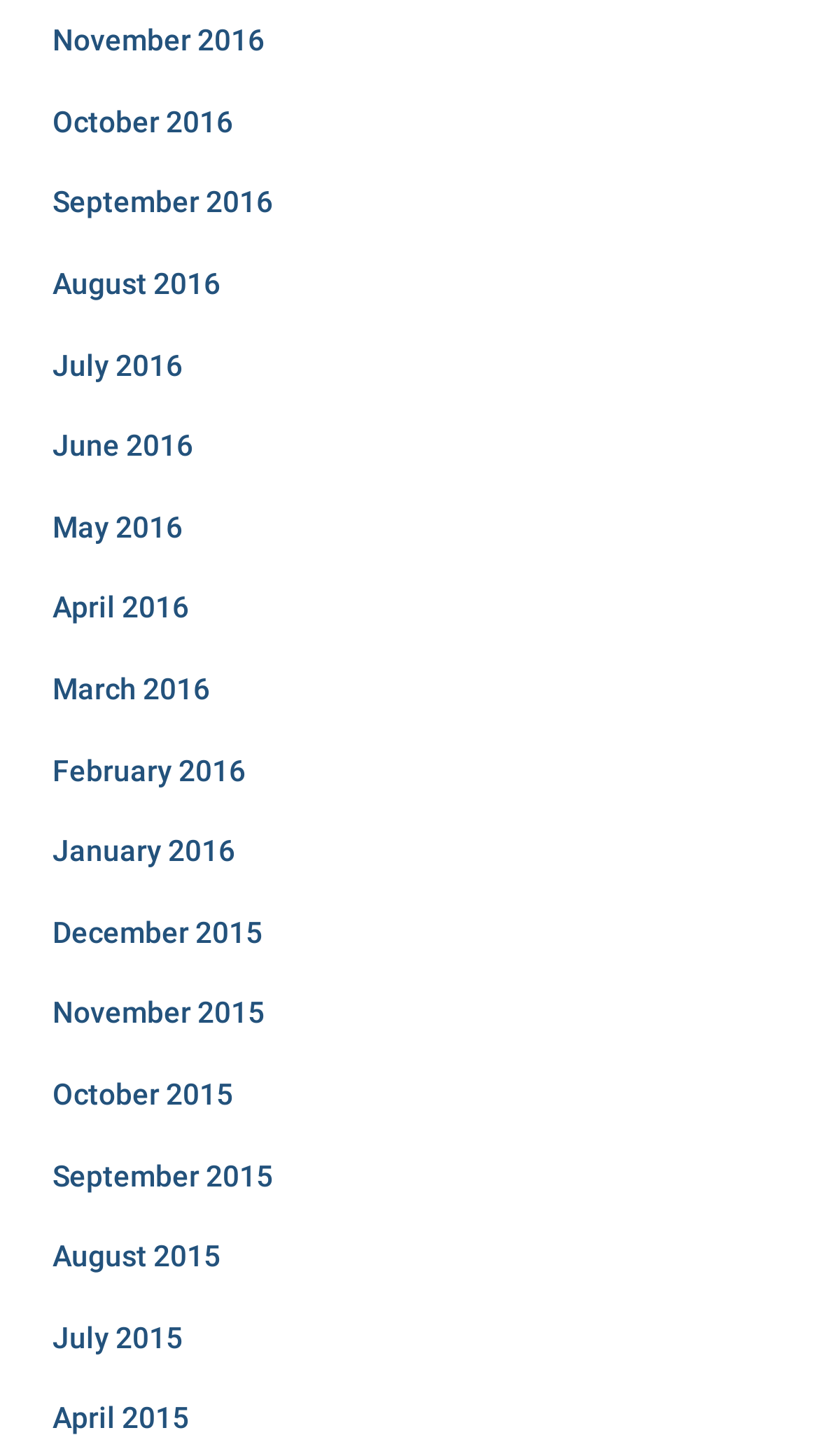Respond to the following question using a concise word or phrase: 
What is the position of the 'June 2016' link?

Sixth from the top